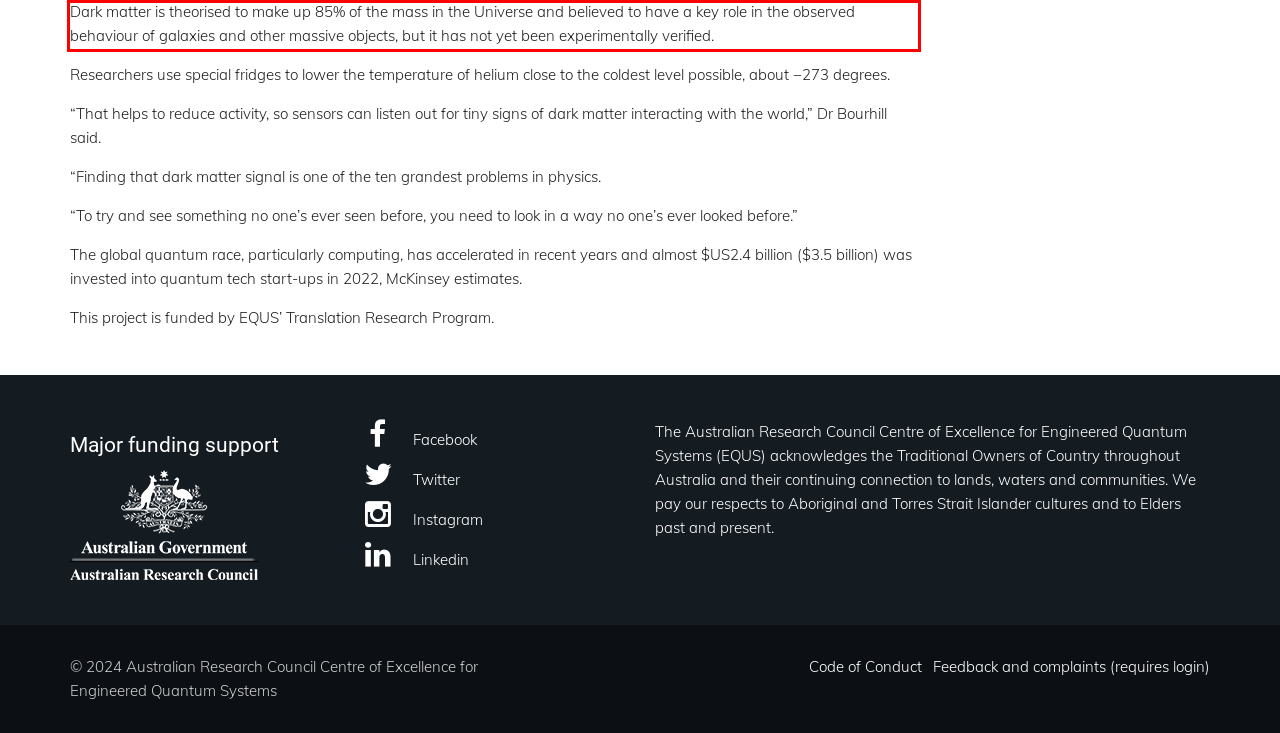Please examine the screenshot of the webpage and read the text present within the red rectangle bounding box.

Dark matter is theorised to make up 85% of the mass in the Universe and believed to have a key role in the observed behaviour of gal­axies and other massive objects, but it has not yet been experimen­tally verified.